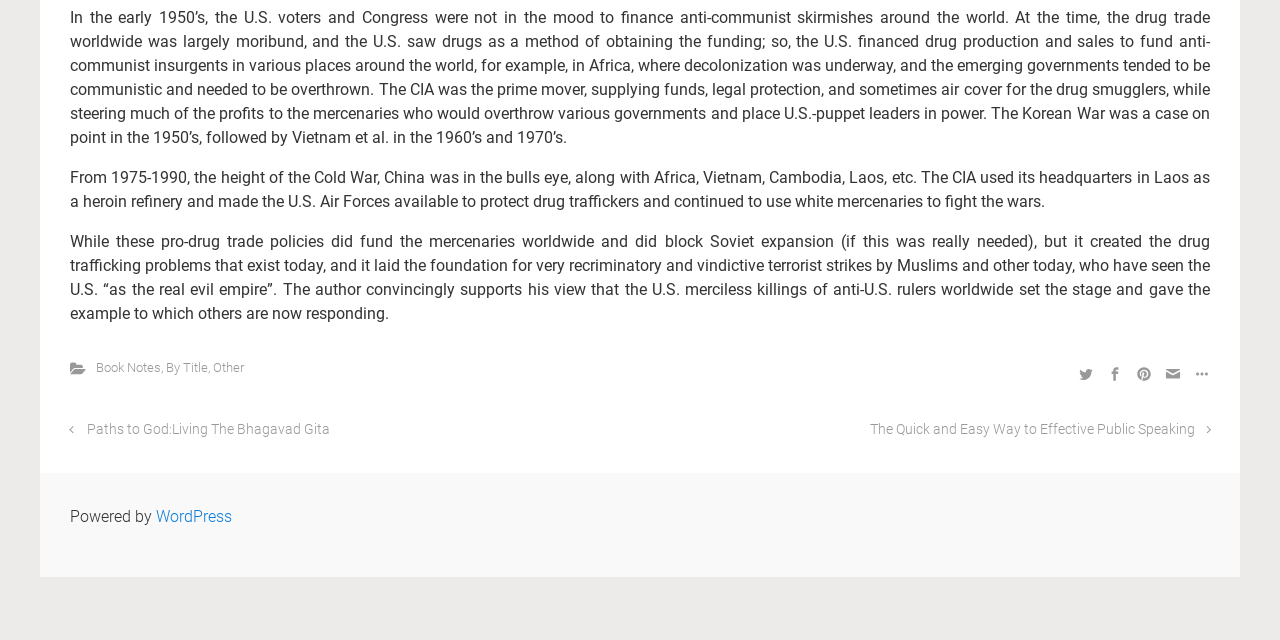Provide the bounding box coordinates, formatted as (top-left x, top-left y, bottom-right x, bottom-right y), with all values being floating point numbers between 0 and 1. Identify the bounding box of the UI element that matches the description: WordPress

[0.122, 0.792, 0.181, 0.821]